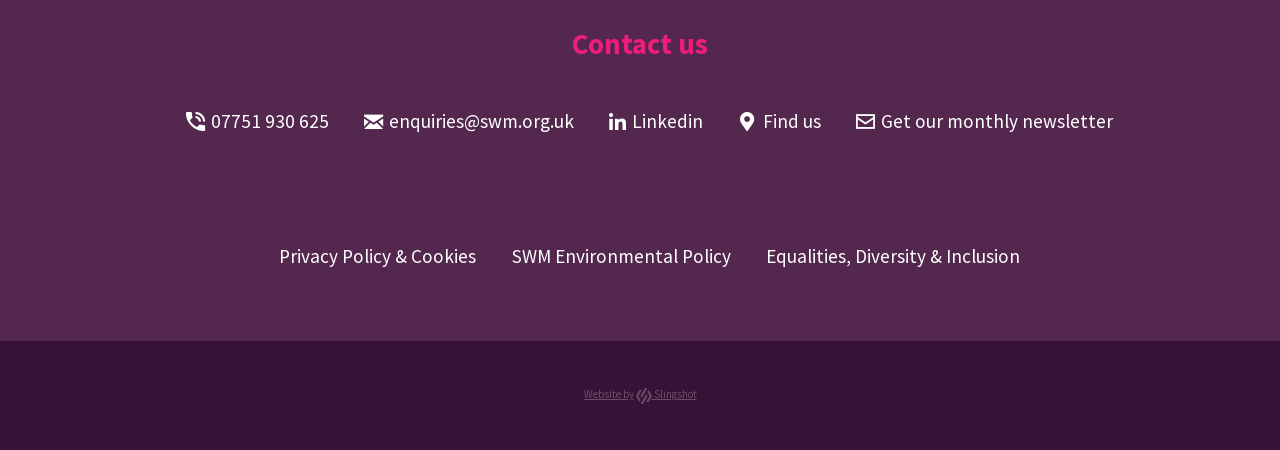Reply to the question with a single word or phrase:
What is the phone number to contact?

07751 930 625